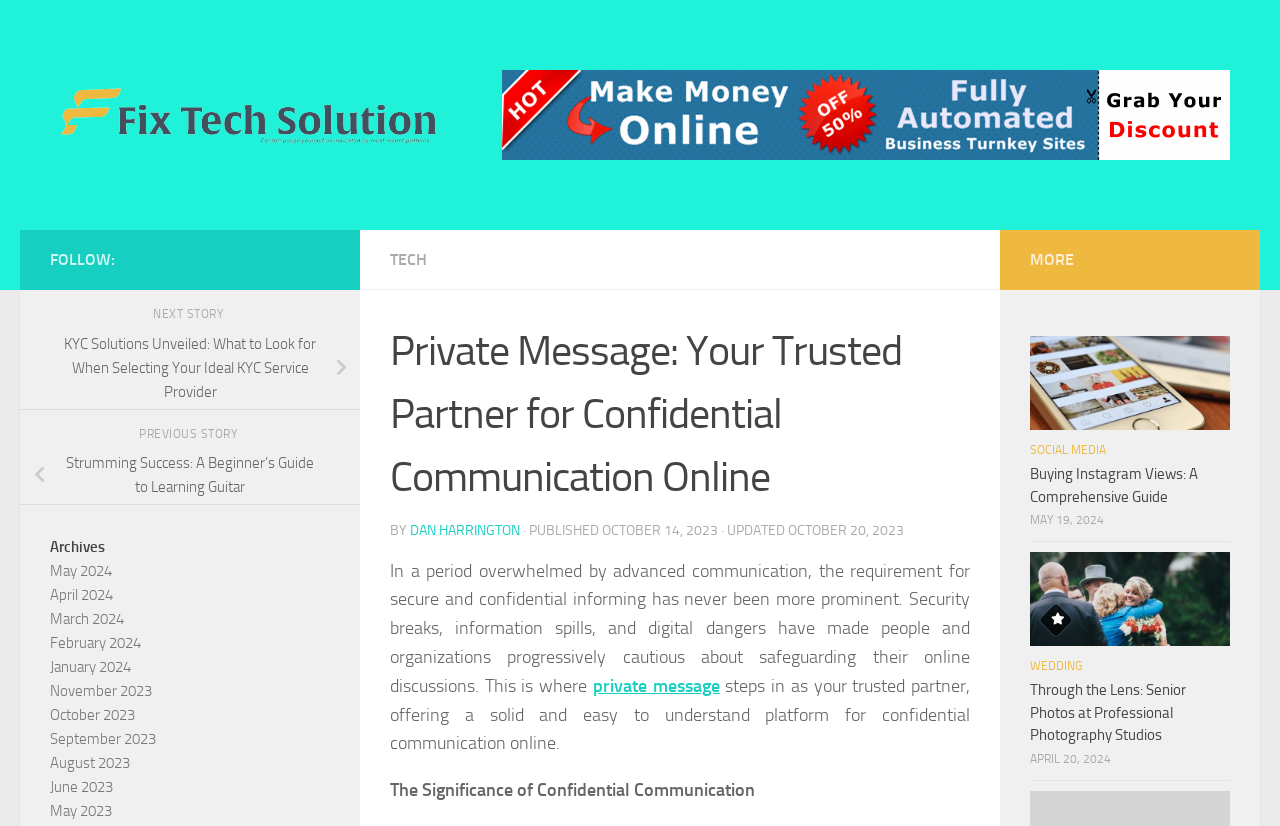Identify the bounding box coordinates of the region that should be clicked to execute the following instruction: "Click on the 'Fix Tech Solution' link".

[0.039, 0.048, 0.352, 0.23]